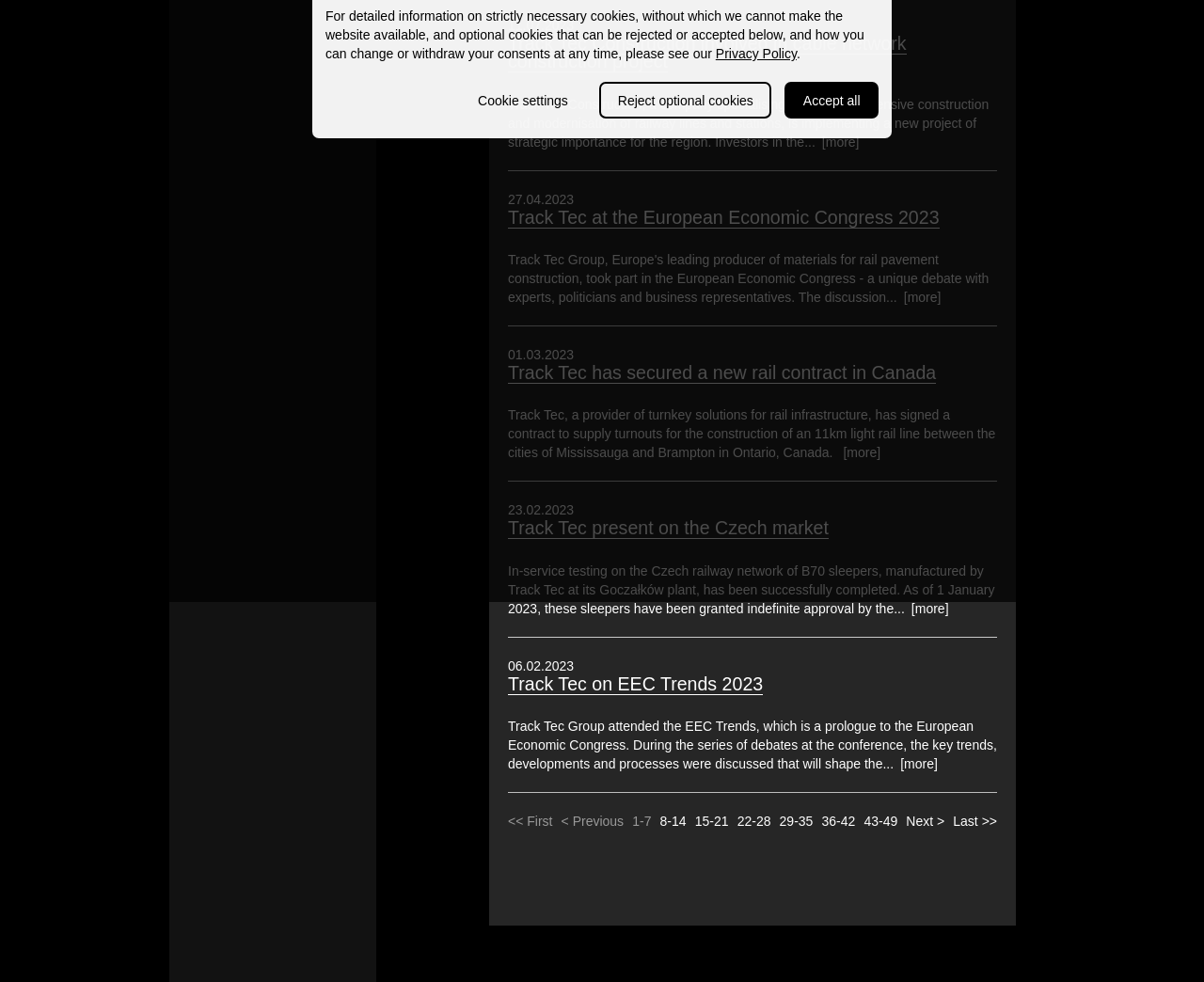Given the element description, predict the bounding box coordinates in the format (top-left x, top-left y, bottom-right x, bottom-right y). Make sure all values are between 0 and 1. Here is the element description: Accept all

[0.652, 0.083, 0.73, 0.121]